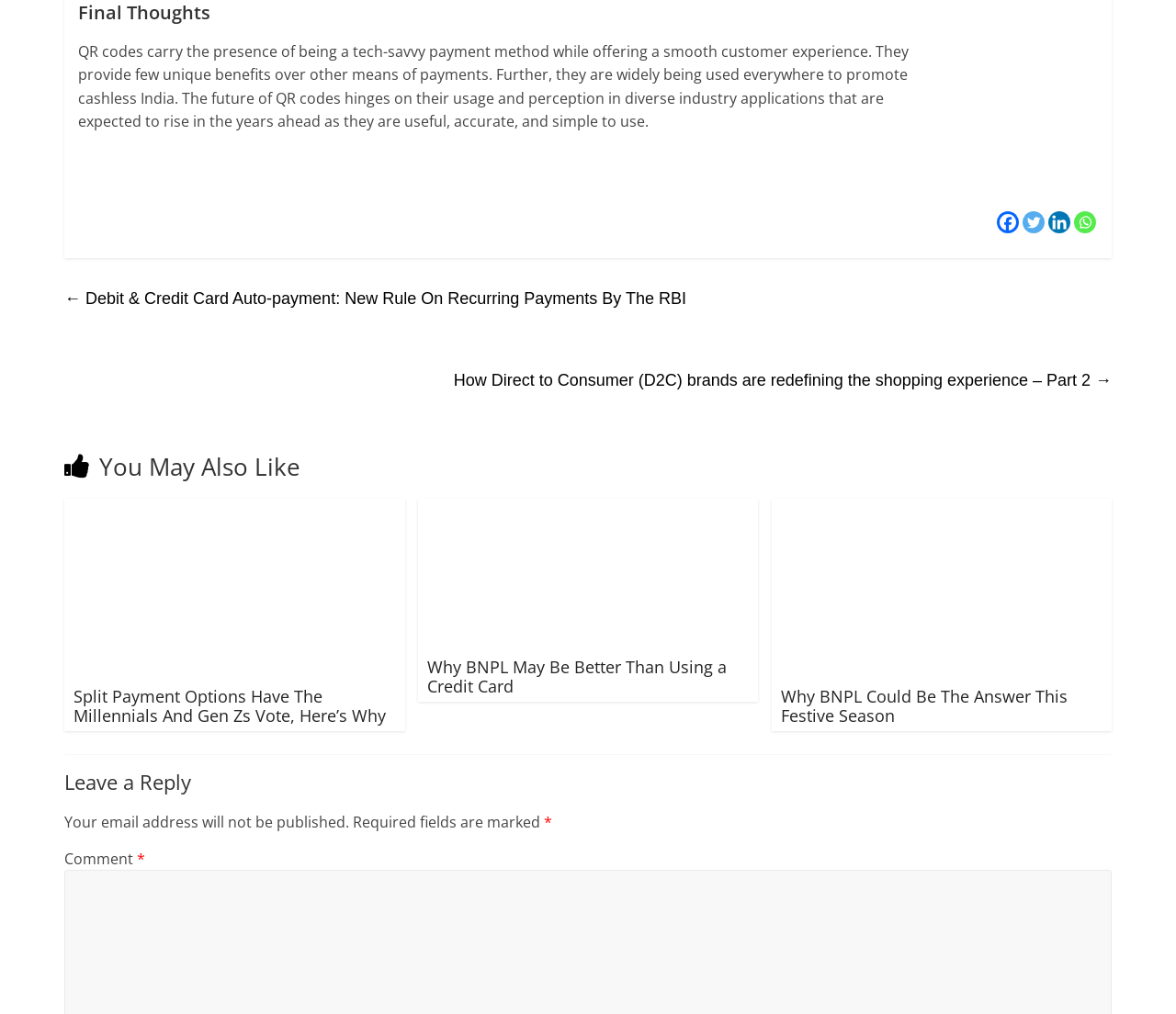Given the element description, predict the bounding box coordinates in the format (top-left x, top-left y, bottom-right x, bottom-right y), using floating point numbers between 0 and 1: aria-label="Facebook" title="Facebook"

[0.848, 0.209, 0.866, 0.23]